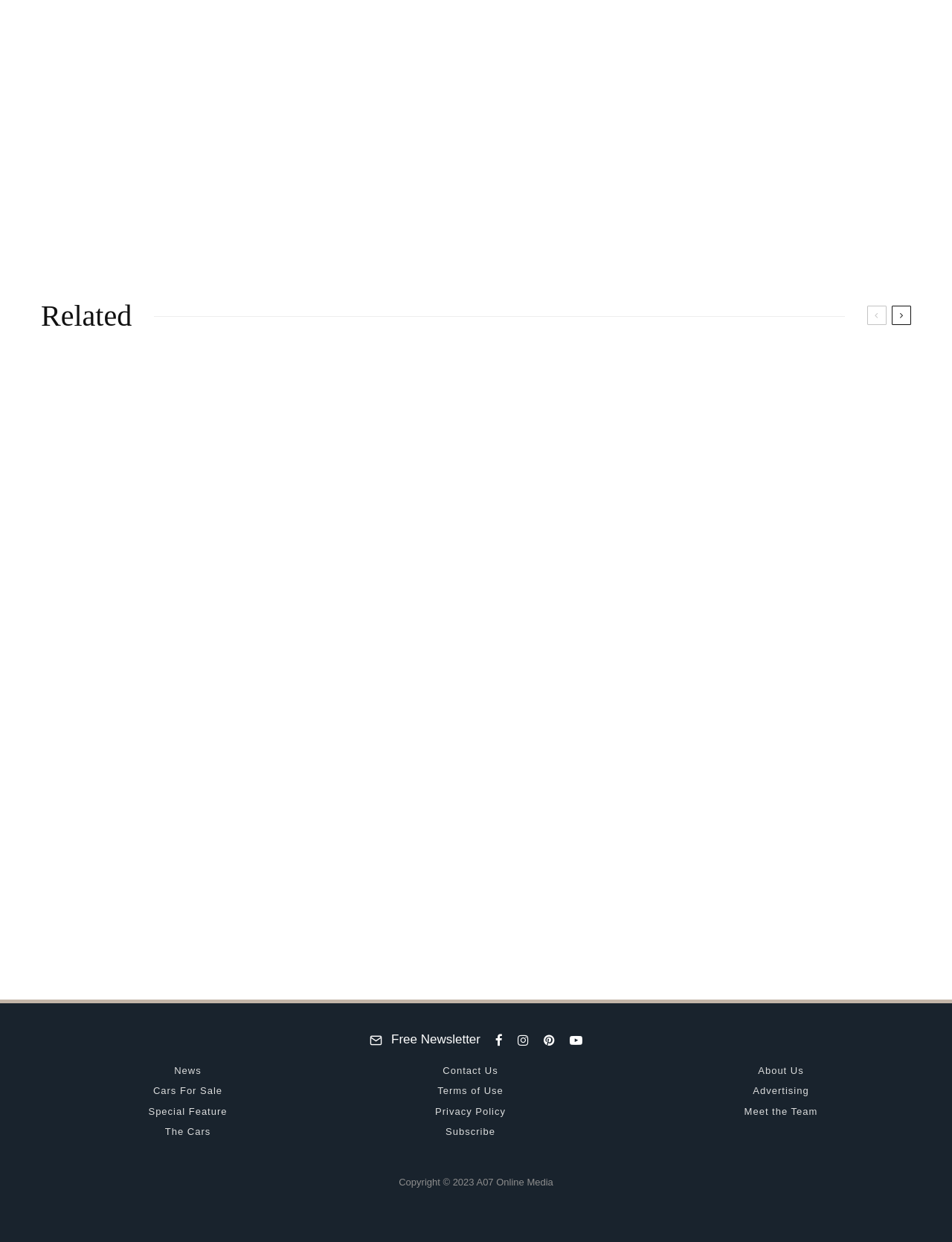Locate and provide the bounding box coordinates for the HTML element that matches this description: "Services".

None